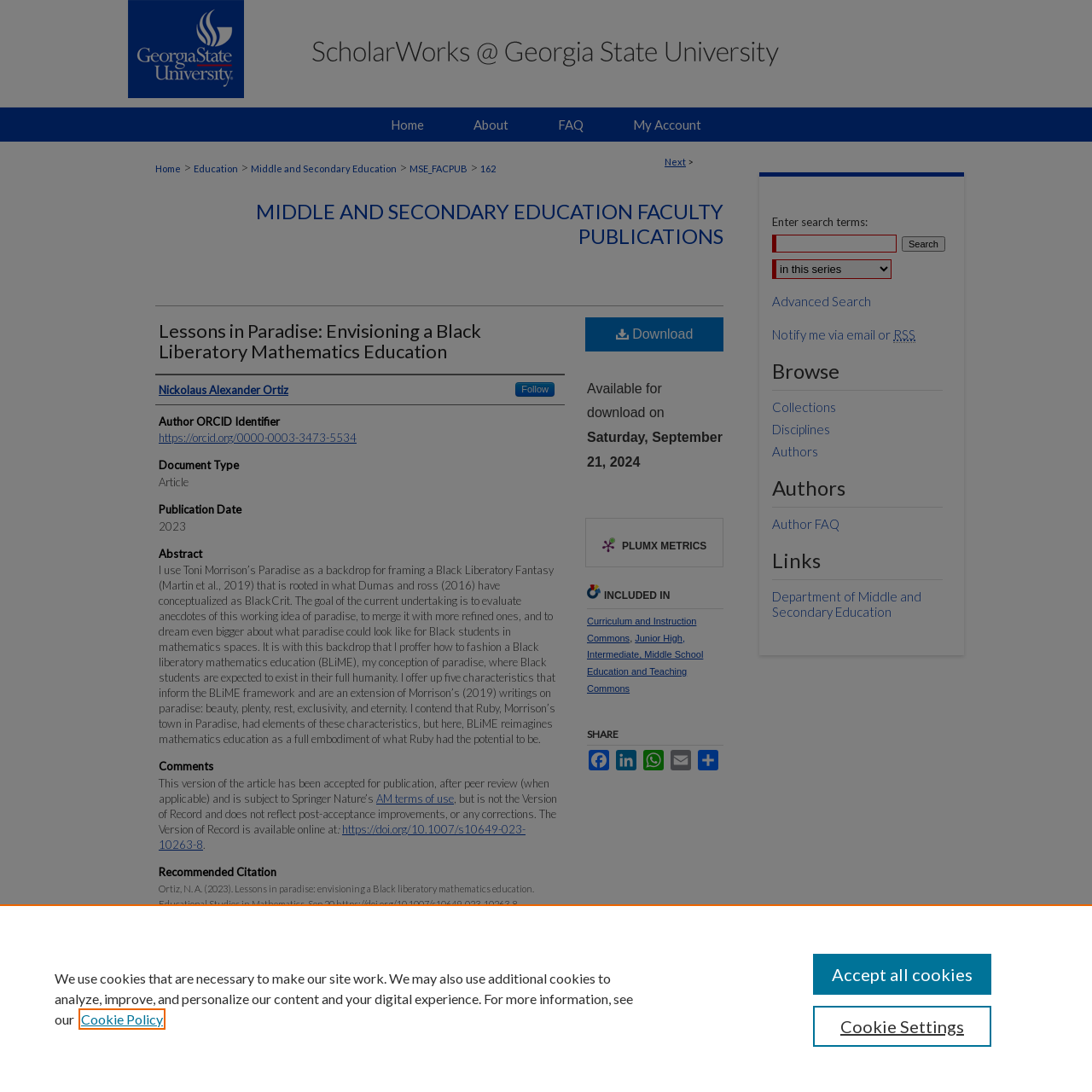Locate the bounding box coordinates of the clickable region to complete the following instruction: "View author profile."

[0.145, 0.35, 0.264, 0.364]